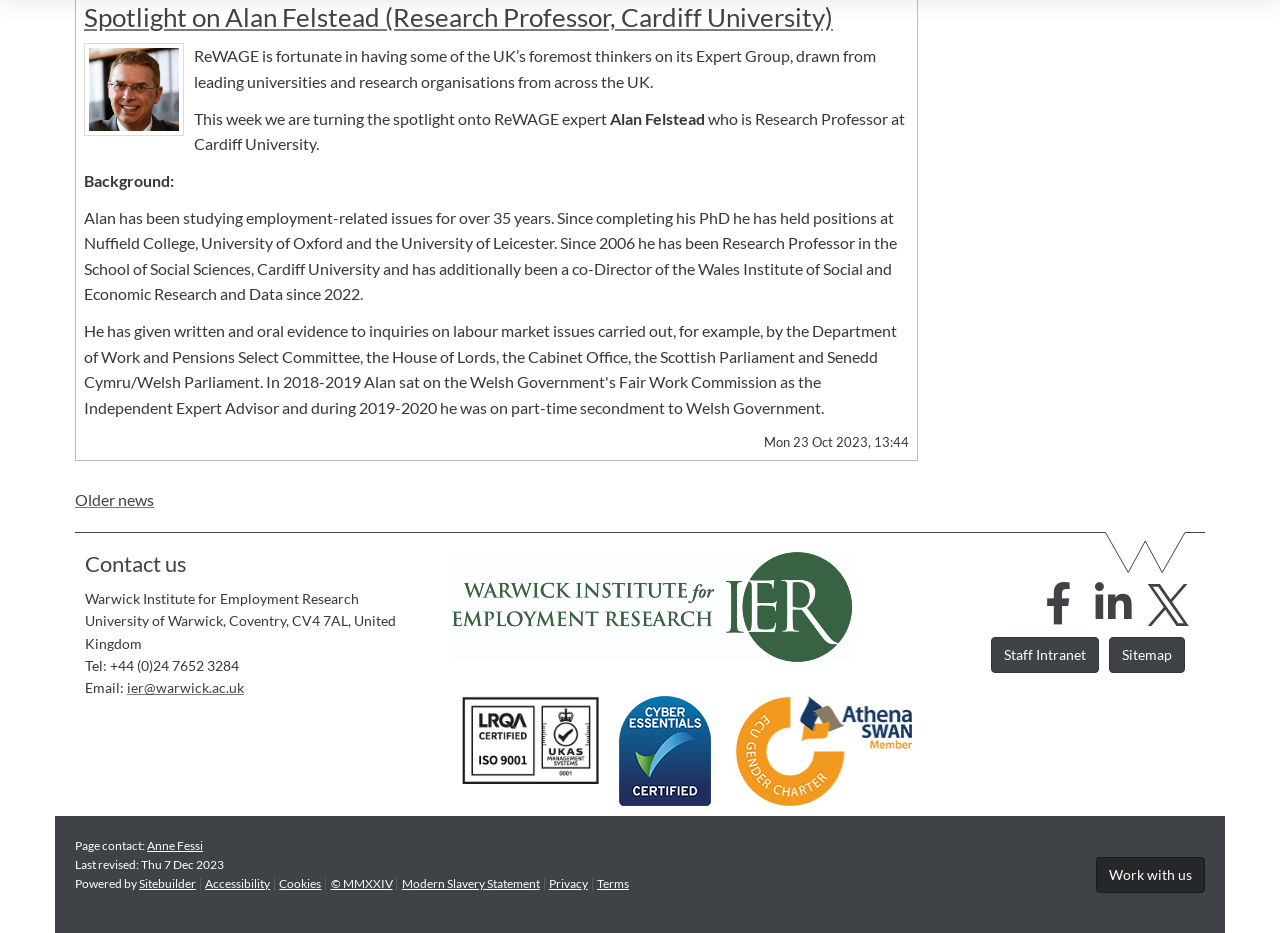Determine the bounding box coordinates of the UI element described below. Use the format (top-left x, top-left y, bottom-right x, bottom-right y) with floating point numbers between 0 and 1: Work with us

[0.856, 0.918, 0.941, 0.957]